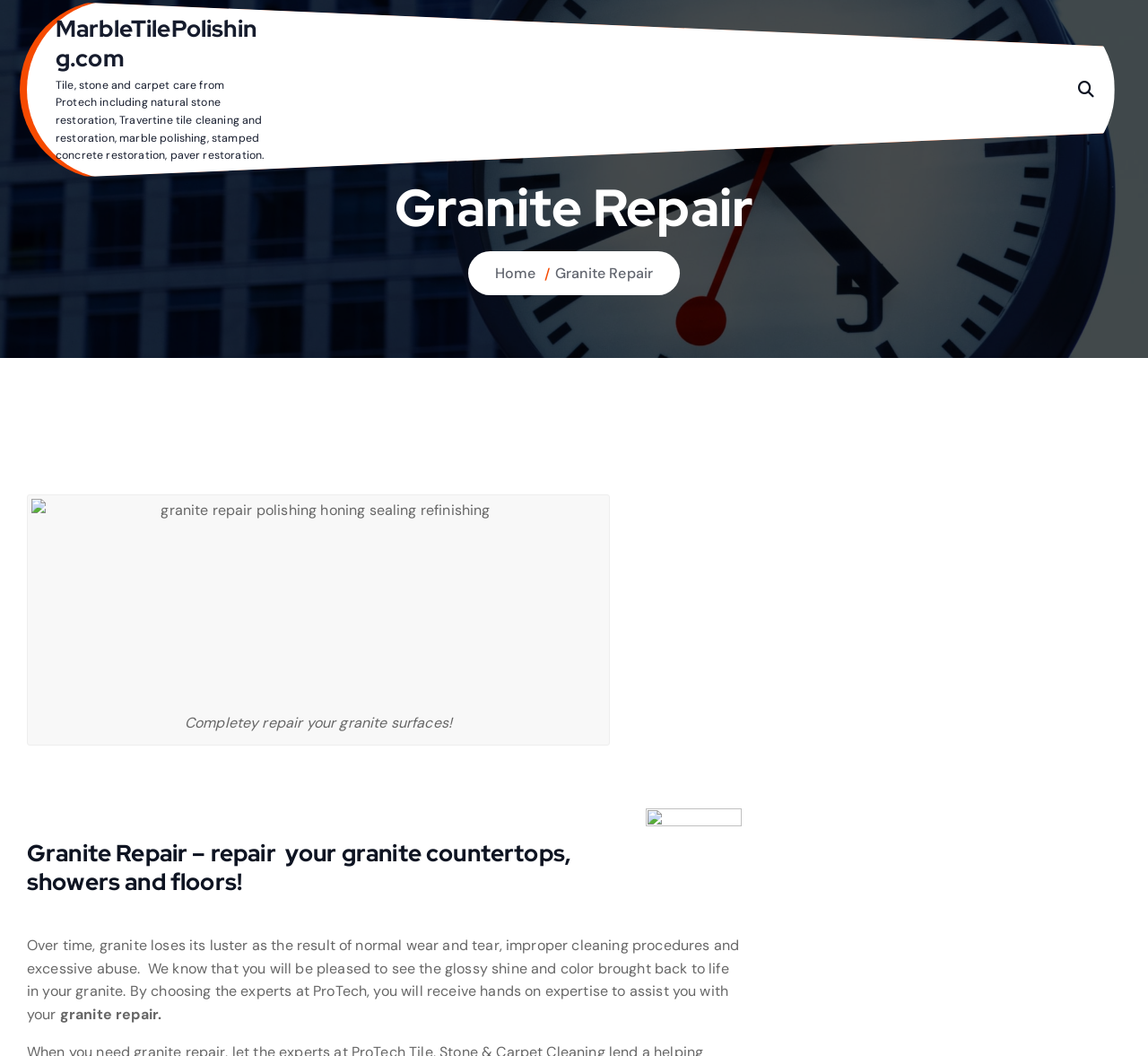What surfaces can be repaired?
Refer to the image and provide a one-word or short phrase answer.

Countertops, showers, floors